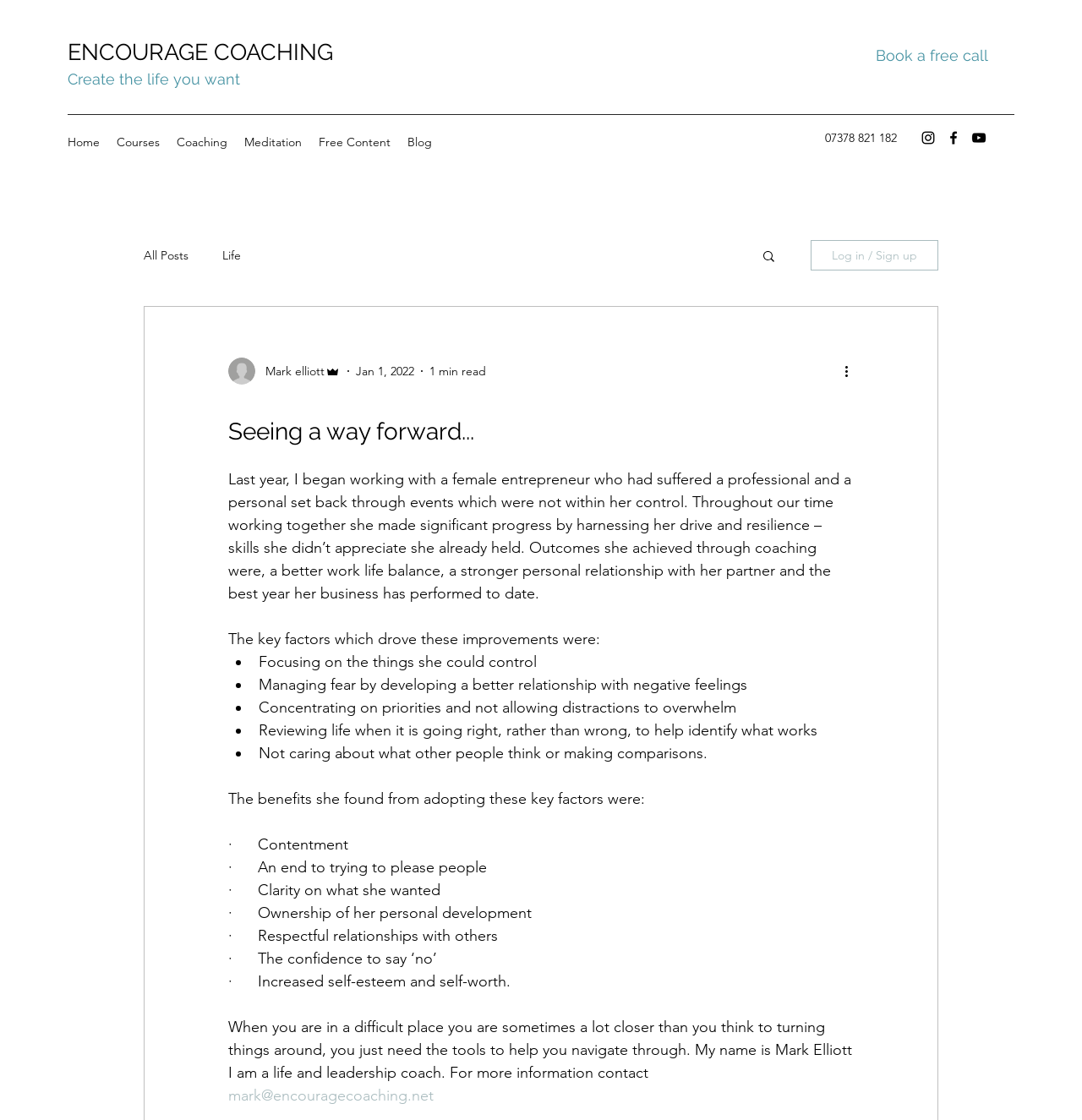How many social media links are provided on the webpage?
Answer the question in as much detail as possible.

The social media links can be found in the top-right section of the webpage, and they are Instagram, Facebook, and YouTube.